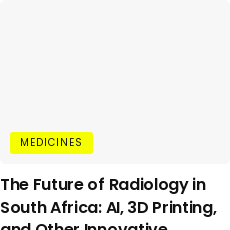What technologies are transforming traditional medical practices?
Please use the image to provide an in-depth answer to the question.

According to the caption, the article discusses how innovations such as artificial intelligence and 3D printing technologies are shaping the future of healthcare in South Africa, presenting new opportunities and transforming traditional practices within the medical field.